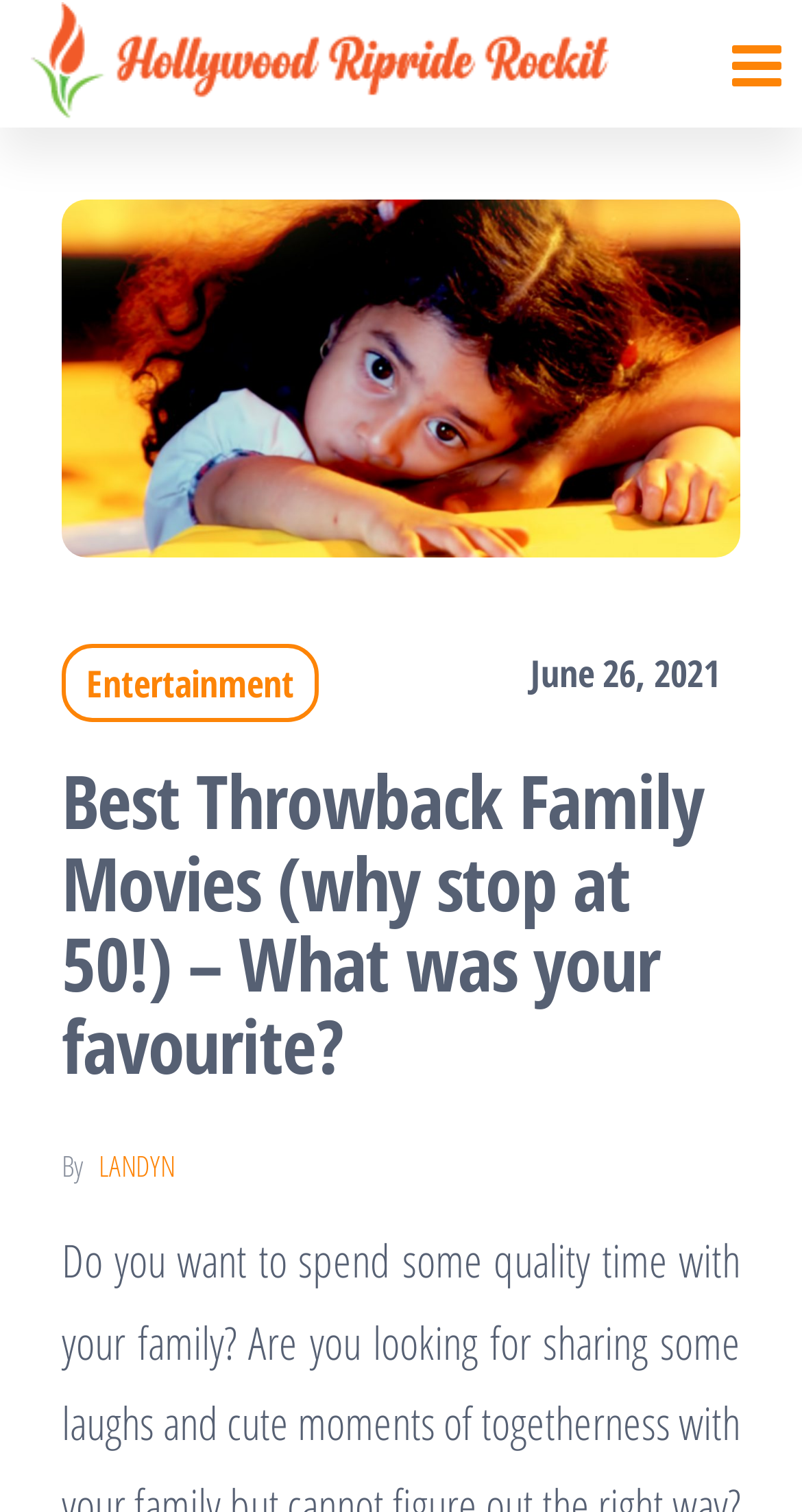Determine the bounding box for the HTML element described here: "parent_node: Hollywood Ripride Rockit". The coordinates should be given as [left, top, right, bottom] with each number being a float between 0 and 1.

[0.887, 0.001, 1.0, 0.083]